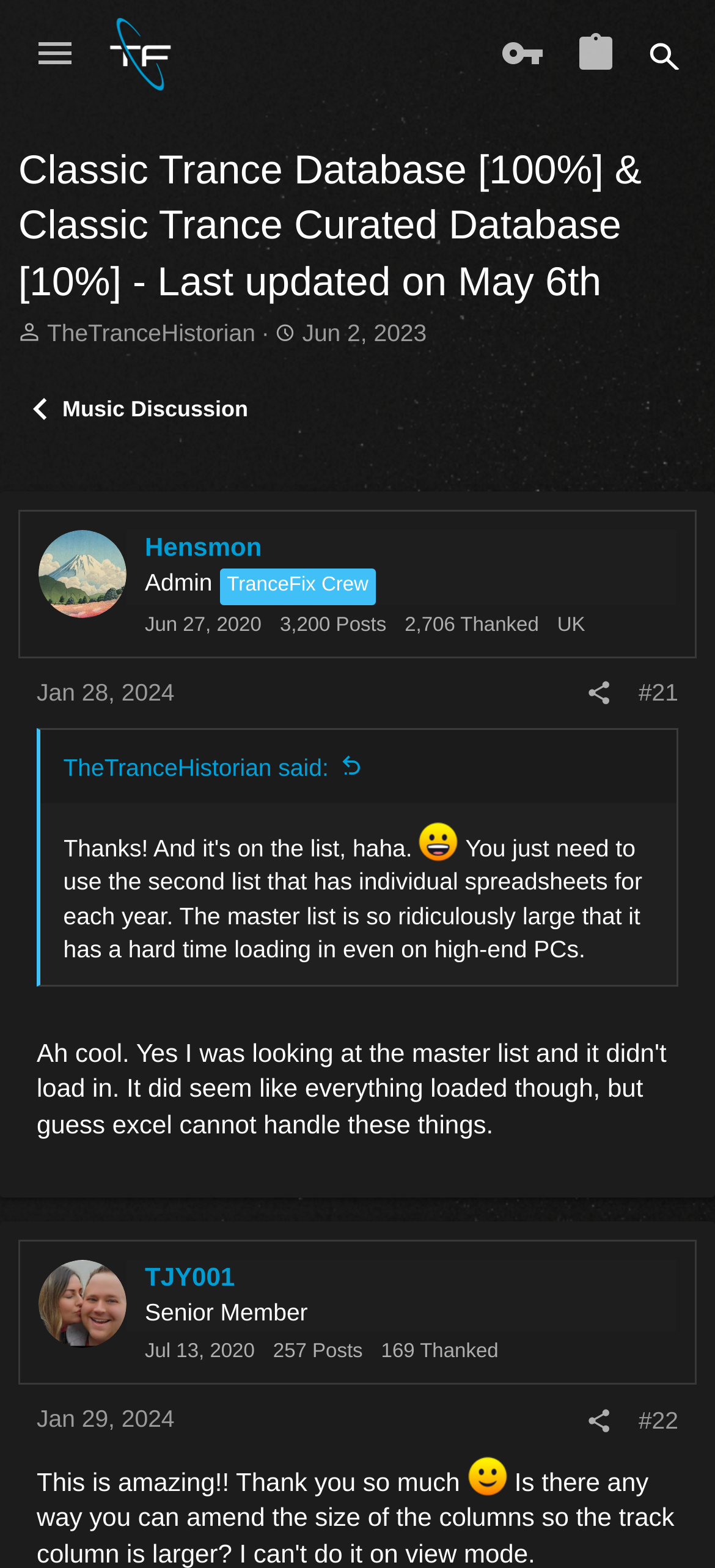Using the information shown in the image, answer the question with as much detail as possible: What is the role of Hensmon?

I found the role of Hensmon by looking at the heading element with the text 'Admin' which is located below the link element with the text 'Hensmon'.